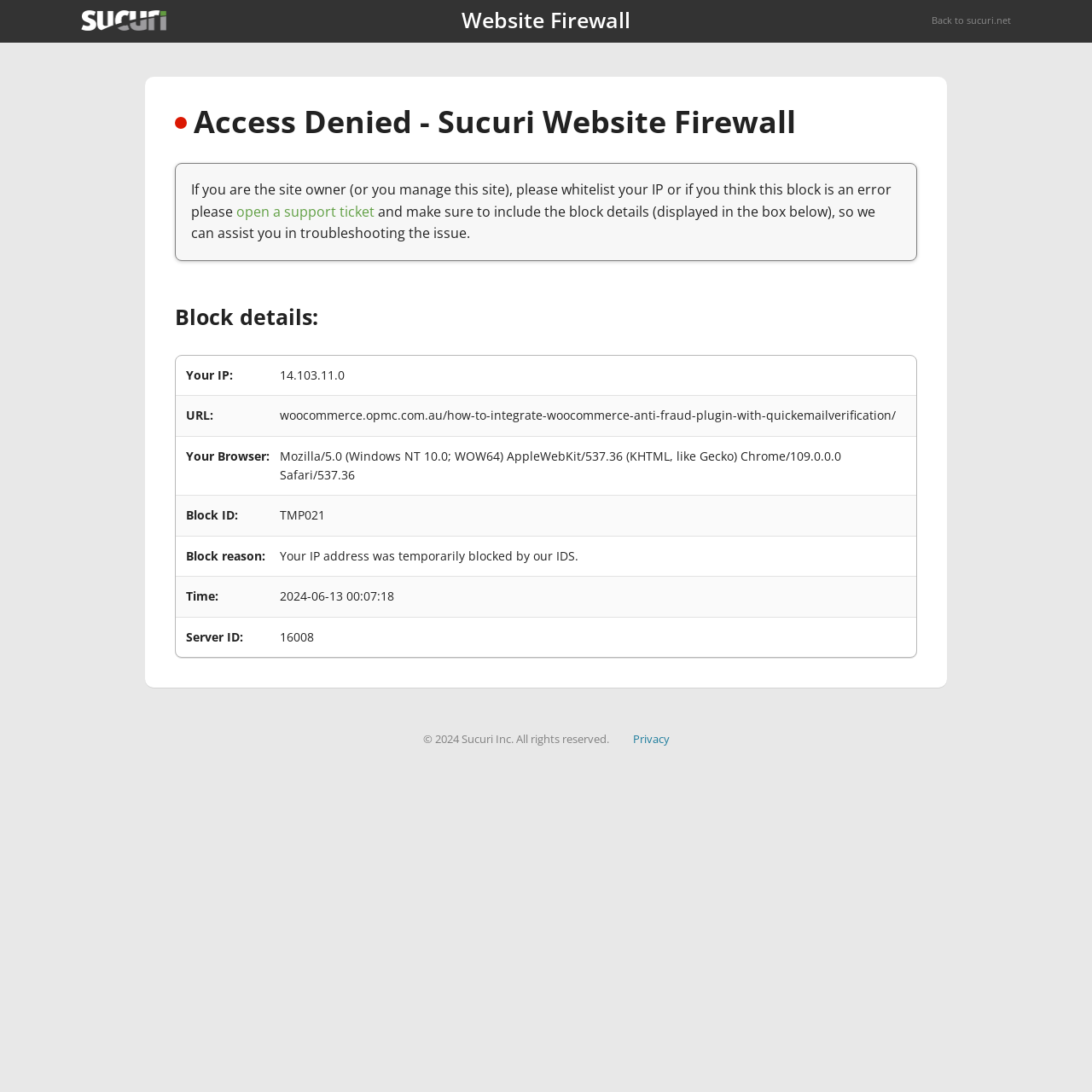Describe the entire webpage, focusing on both content and design.

The webpage is titled "Sucuri WebSite Firewall - Access Denied" and appears to be a firewall access denial page. At the top, there is a header section with a link to the Sucuri website and a "Back to sucuri.net" link on the right side. Below the header, there is a layout table that occupies most of the page.

The main content of the page is divided into two sections. The first section has a heading "Access Denied - Sucuri Website Firewall" and a paragraph of text explaining that the site owner or manager should whitelist their IP or open a support ticket to troubleshoot the issue. There is also a link to open a support ticket.

The second section has a heading "Block details:" and a table with five rows, each containing two columns. The table displays information about the block, including the user's IP address, URL, browser, block ID, block reason, and time of the block.

At the bottom of the page, there is a footer section with a copyright notice "© 2024 Sucuri Inc. All rights reserved." and a "Privacy" link on the right side.